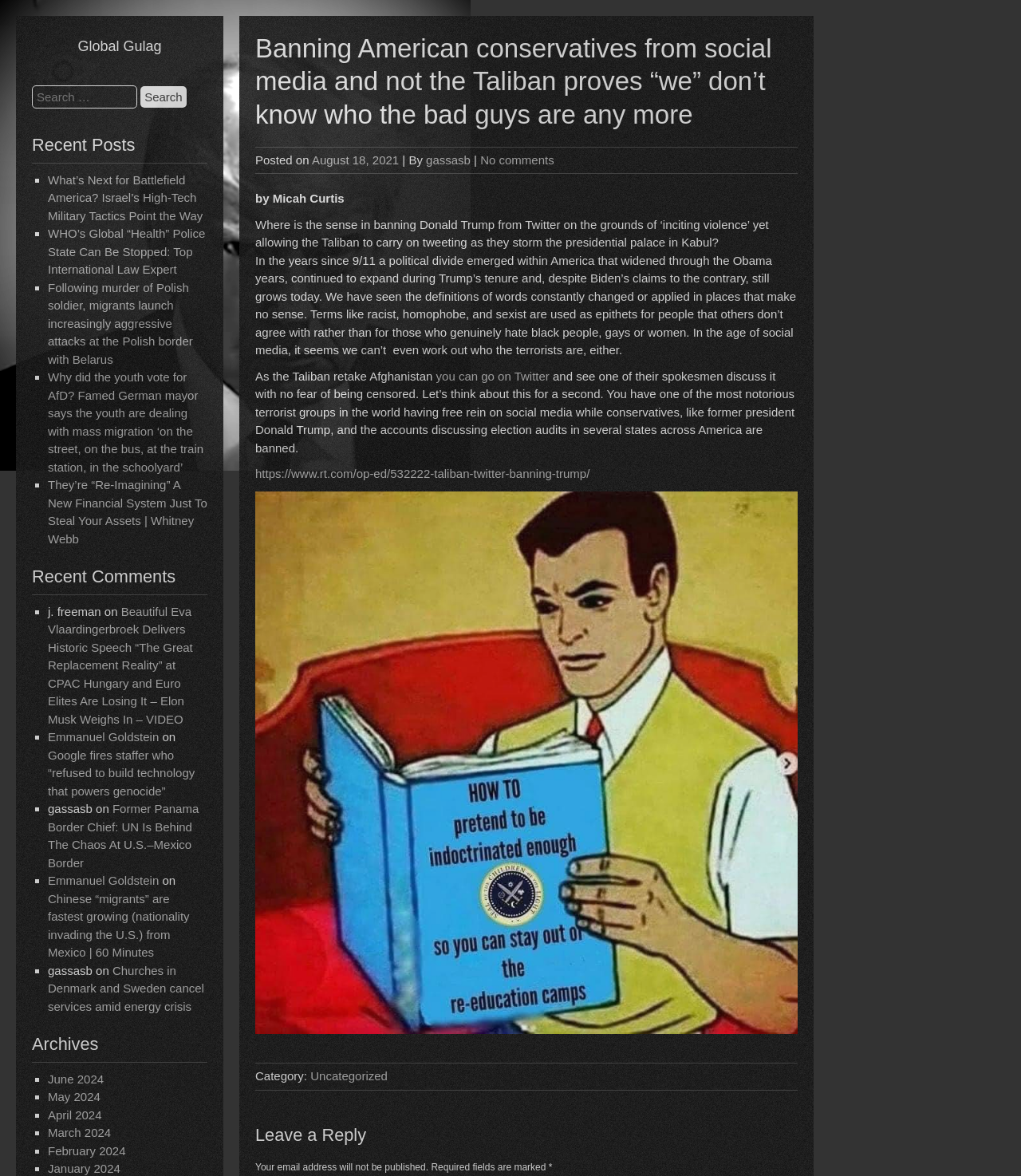Please find the bounding box coordinates of the element that needs to be clicked to perform the following instruction: "Click the Send button". The bounding box coordinates should be four float numbers between 0 and 1, represented as [left, top, right, bottom].

None